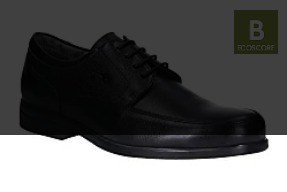What is the eco-score rating of the shoe?
Please give a detailed and elaborate answer to the question.

The caption states that the shoe has a 'small eco-score label' in the top right corner, which indicates a rating of 'B', reflecting the shoe's commitment to environmentally friendly practices in its production.